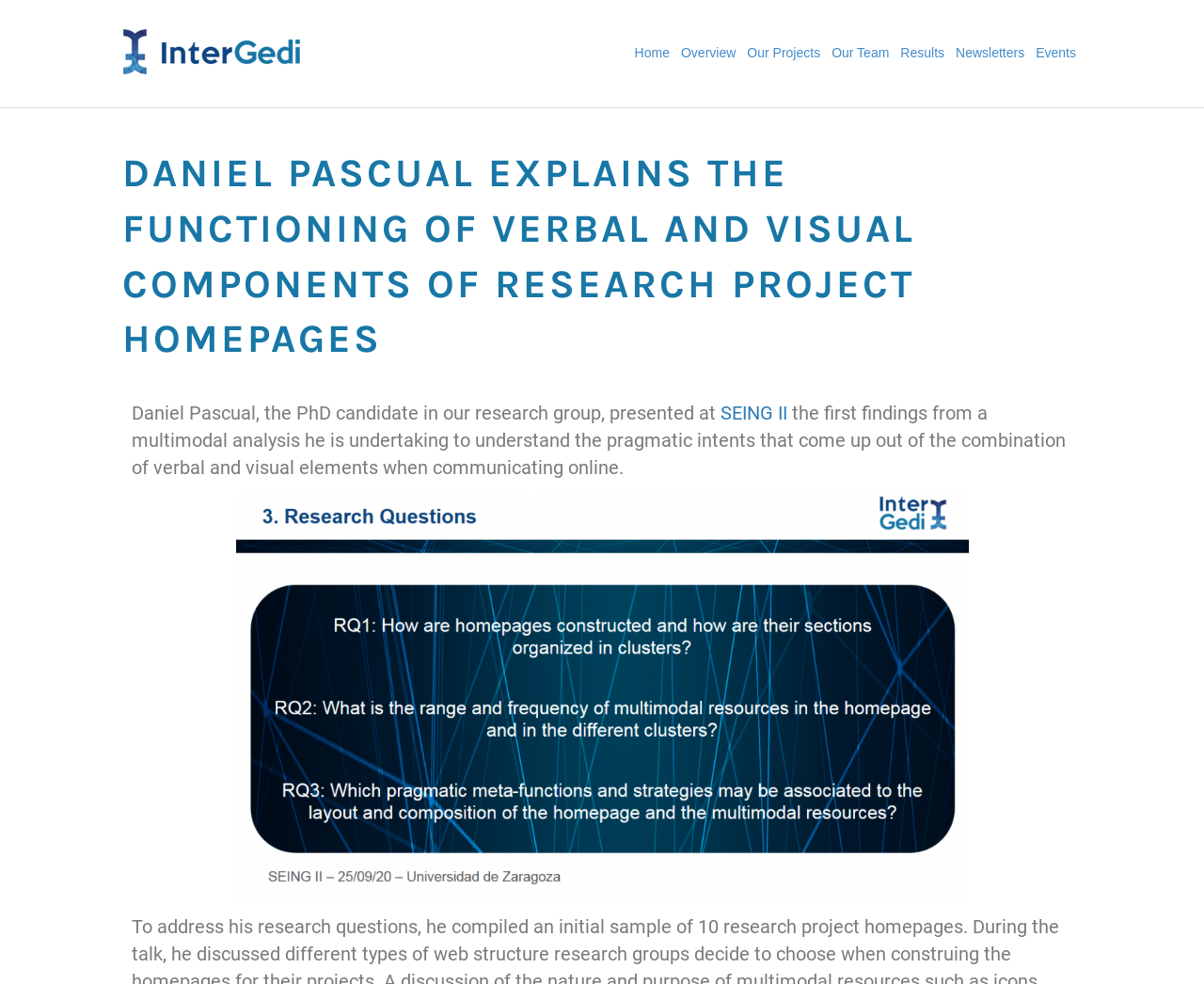Identify and provide the title of the webpage.

DANIEL PASCUAL EXPLAINS THE FUNCTIONING OF VERBAL AND VISUAL COMPONENTS OF RESEARCH PROJECT HOMEPAGES